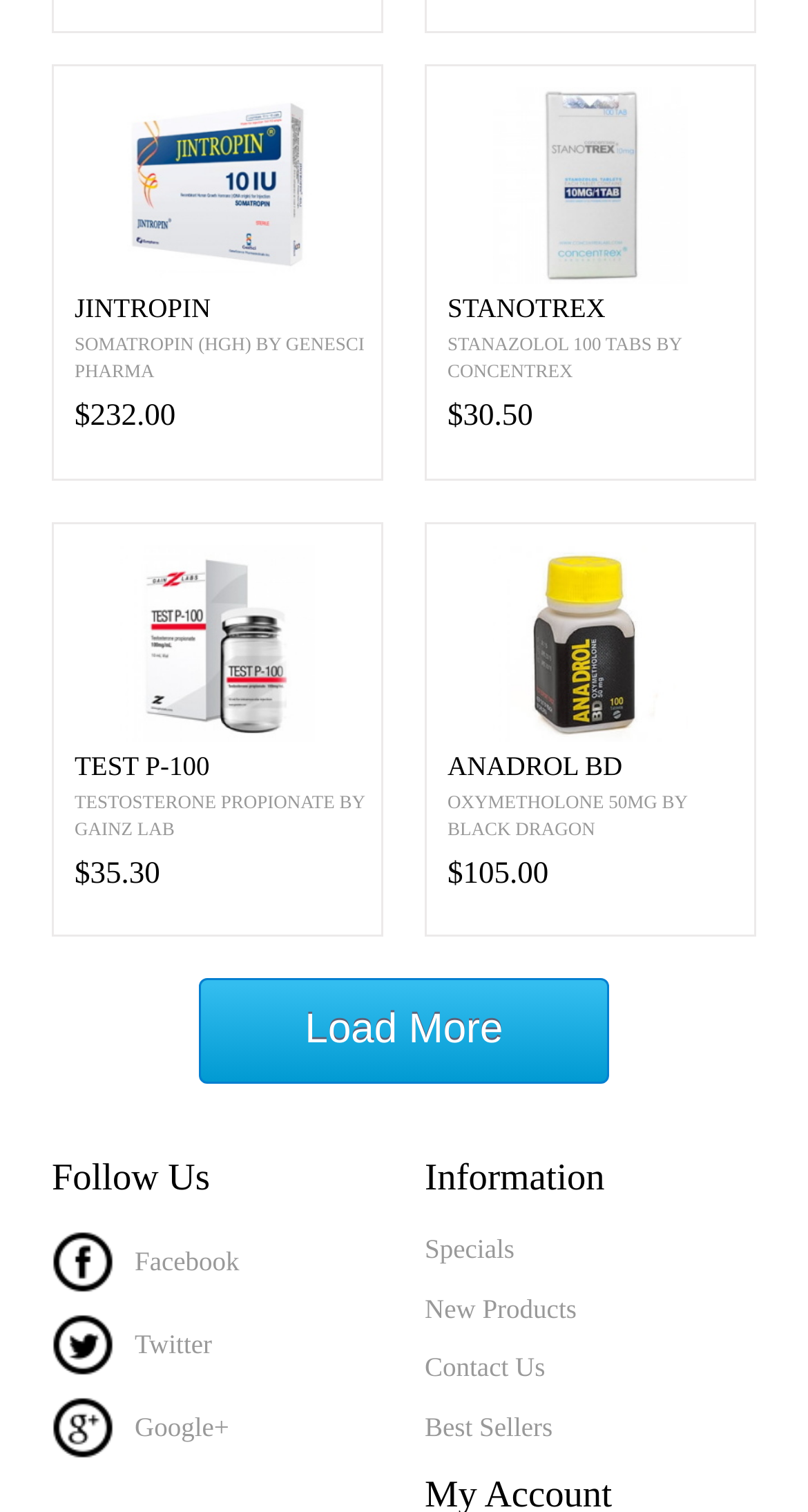What is the price of JINTROPIN?
Look at the image and answer the question using a single word or phrase.

$232.00